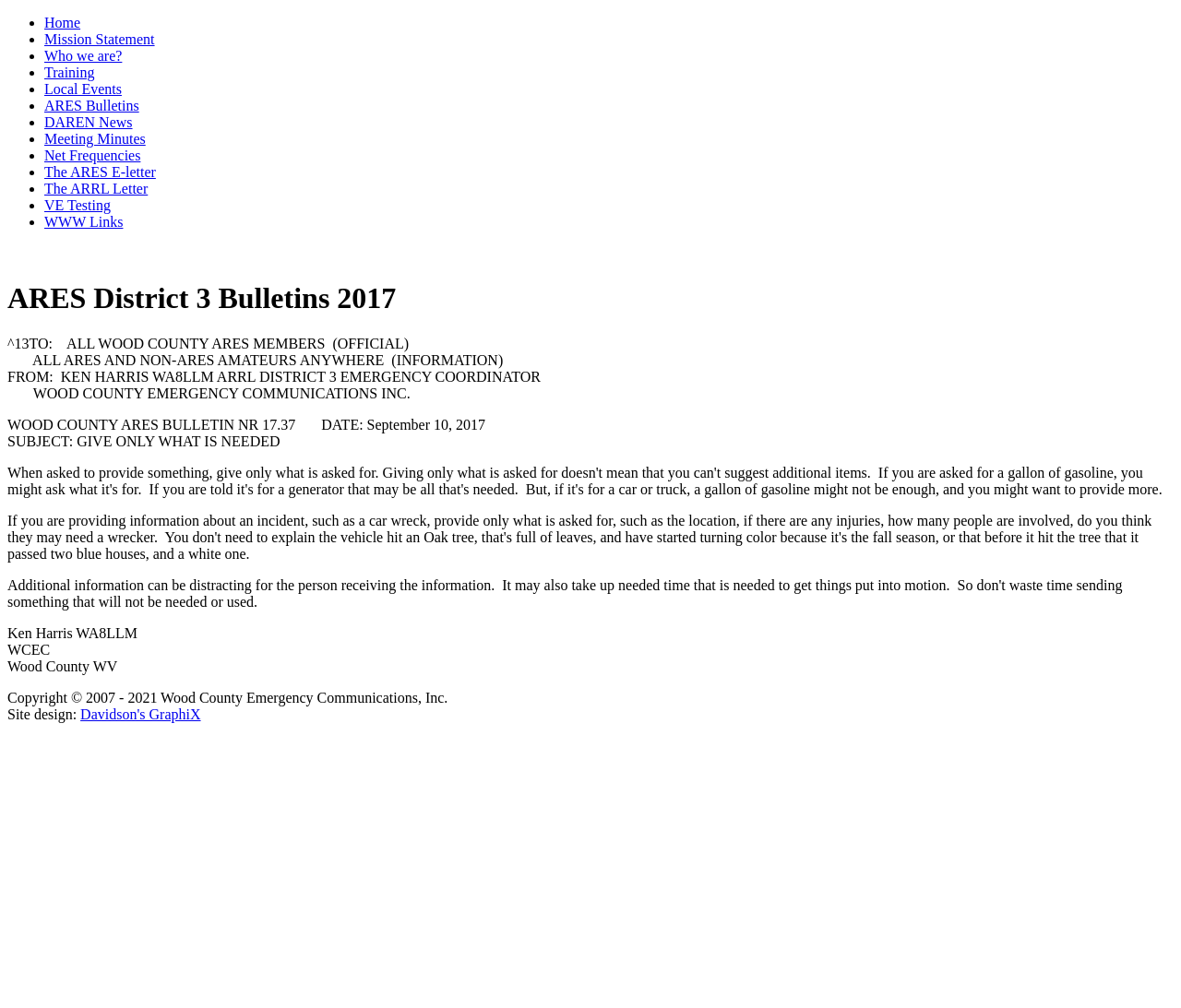What is the name of the organization?
Answer the question with a single word or phrase by looking at the picture.

Wood County Emergency Communications